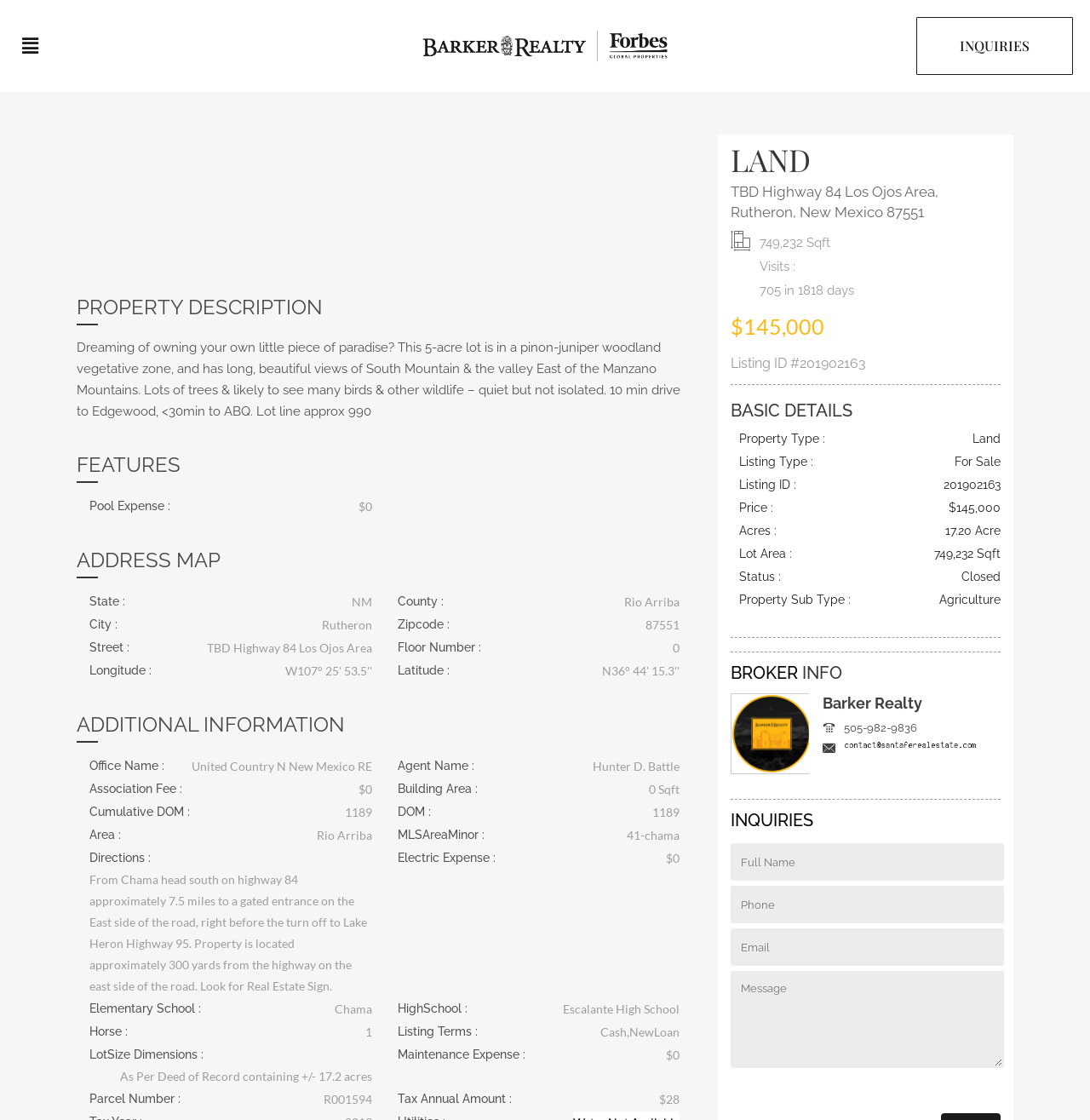Create an in-depth description of the webpage, covering main sections.

This webpage is about a land for sale, specifically a 5-acre lot located in Rutheron, New Mexico. The page is divided into sections, with the top section featuring a menu toggle button on the left and three links on the right, including "INQUIRIES". Below this section, there are three images of the property, showcasing its natural surroundings.

The next section is titled "PROPERTY DESCRIPTION", which provides a detailed description of the property, including its location, features, and surroundings. The text describes the property as a pinon-juniper woodland vegetative zone with long views of South Mountain and the valley East of the Manzano Mountains.

Following this section is a "FEATURES" section, which lists various details about the property, including its address, price, and features such as pool expense, county, city, and zip code. The section also includes information about the property's location, including its longitude and latitude.

The "ADDITIONAL INFORMATION" section provides more details about the property, including the office name, agent name, association fee, building area, and cumulative days on the market. This section also includes information about the property's directions, elementary school, high school, and other features.

The bottom section of the page is titled "LAND" and provides additional details about the property, including its parcel number, tax annual amount, and listing ID. The section also includes a heading with the property's address and price.

Throughout the page, there are various static text elements that provide additional information about the property, including its visits, listing ID, and basic details such as property type, listing type, and price.